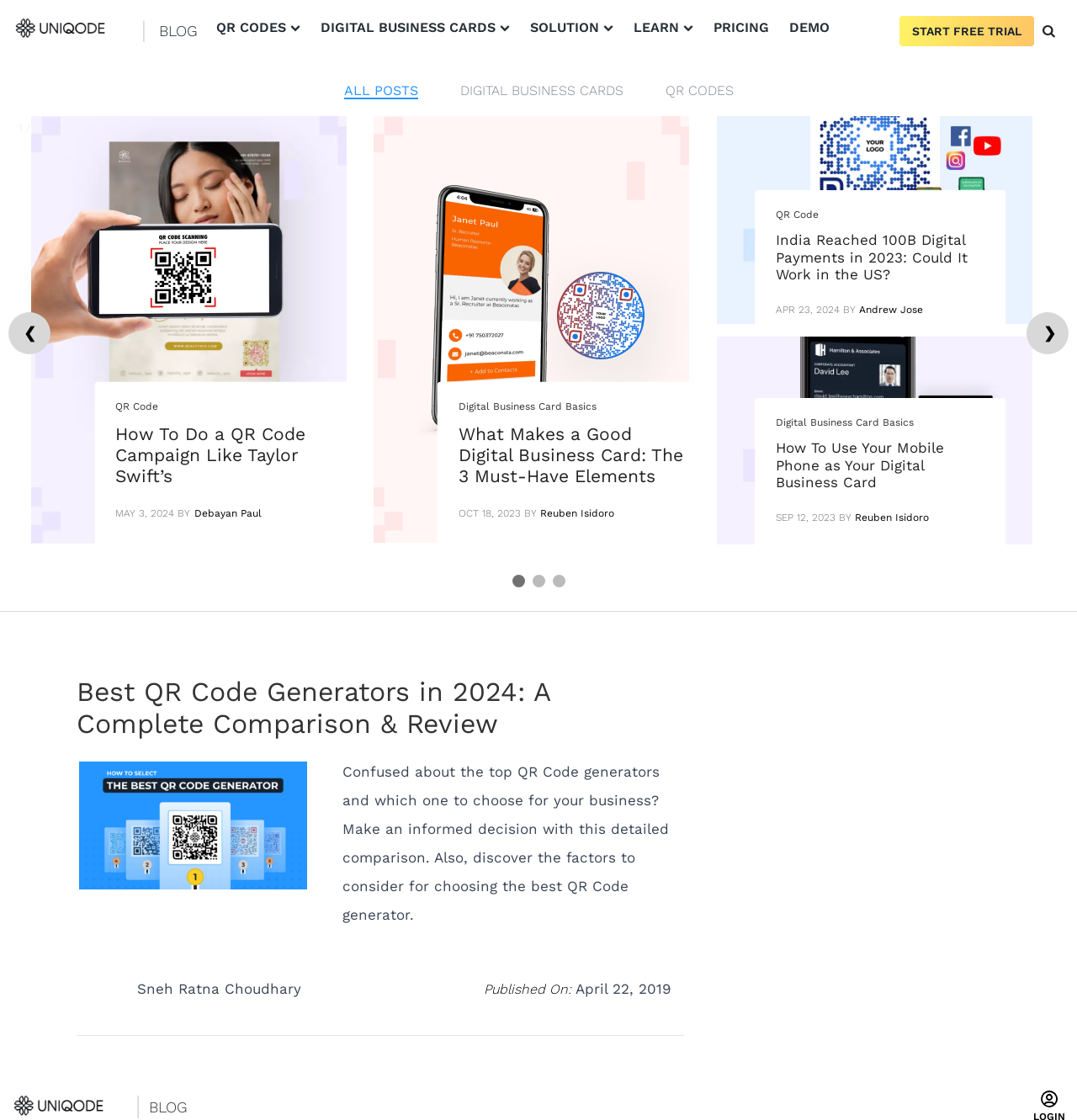Locate the bounding box coordinates of the element that needs to be clicked to carry out the instruction: "Search for something". The coordinates should be given as four float numbers ranging from 0 to 1, i.e., [left, top, right, bottom].

[0.168, 0.105, 0.85, 0.143]